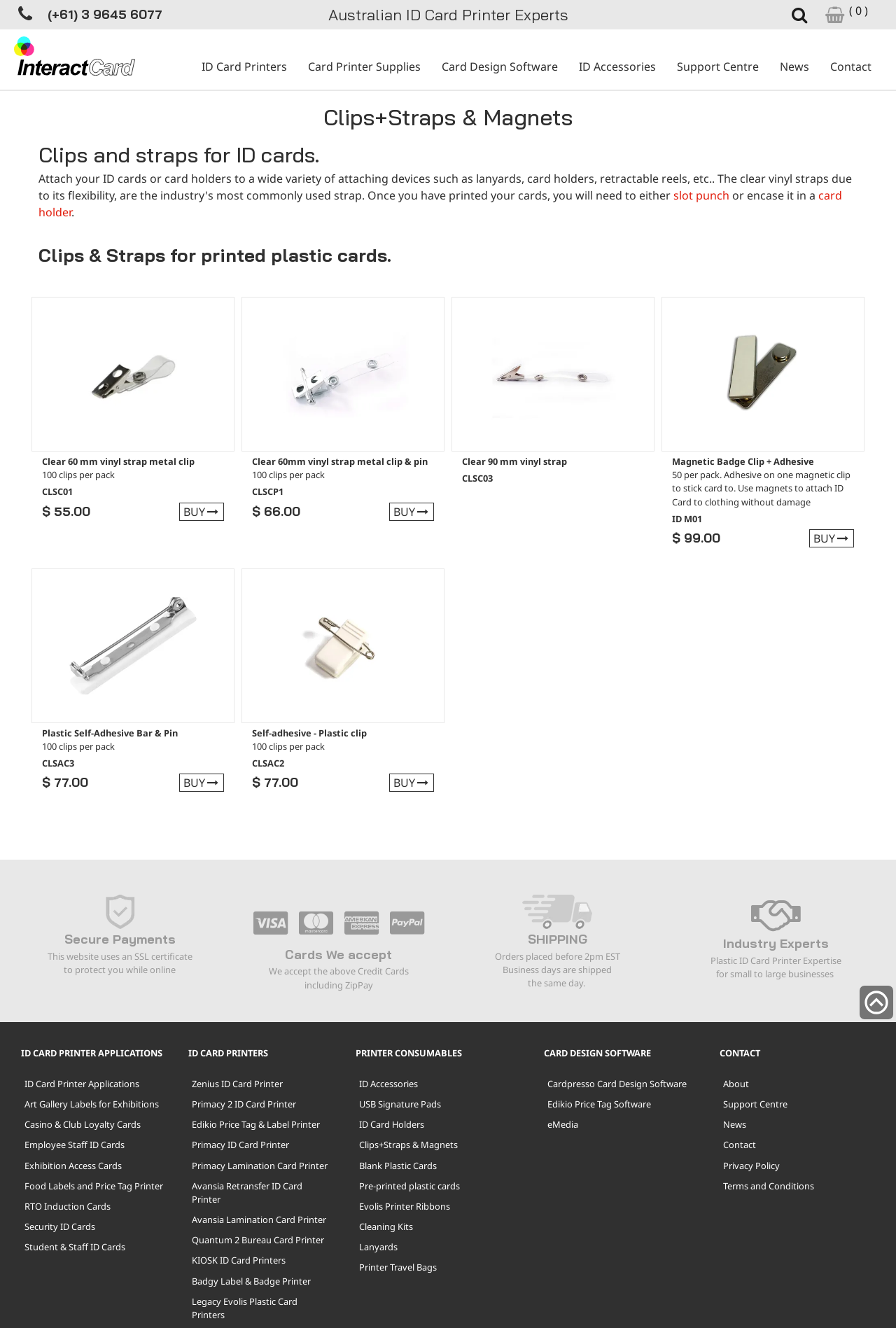Locate the bounding box coordinates of the element I should click to achieve the following instruction: "Buy the Clear 60 mm vinyl strap metal clip".

[0.2, 0.378, 0.25, 0.392]